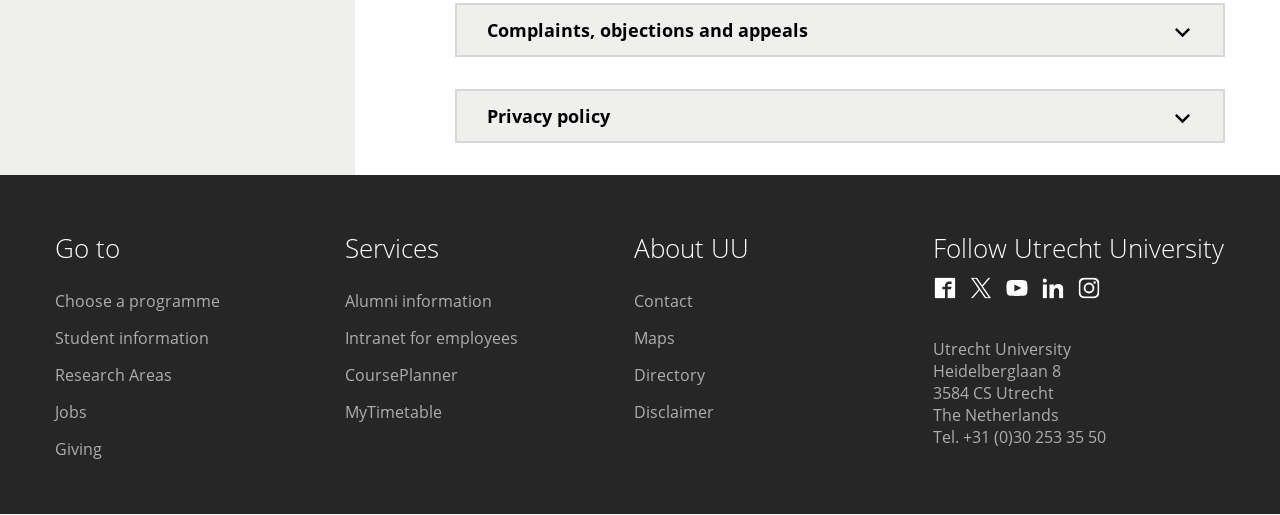Identify the bounding box coordinates of the section to be clicked to complete the task described by the following instruction: "Go to Jobs". The coordinates should be four float numbers between 0 and 1, formatted as [left, top, right, bottom].

[0.043, 0.78, 0.246, 0.819]